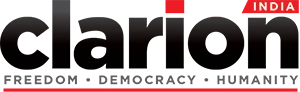What values does Clarion India emphasize?
Look at the image and respond to the question as thoroughly as possible.

The words 'FREEDOM', 'DEMOCRACY', and 'HUMANITY' are presented in a sleek, capitalized format beneath 'Clarion', reinforcing the publication's commitment to these core values.